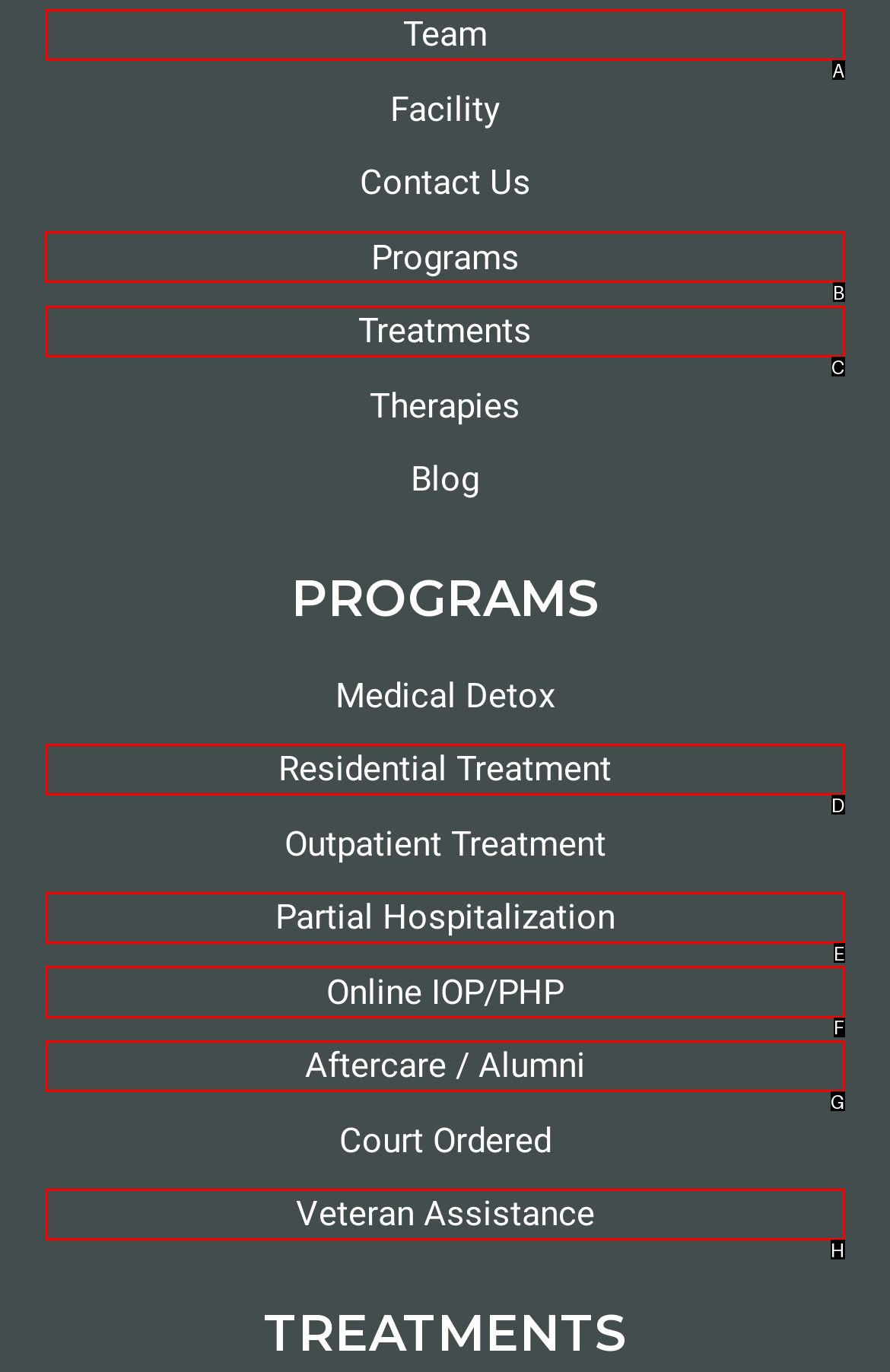Select the correct UI element to complete the task: view Programs
Please provide the letter of the chosen option.

B